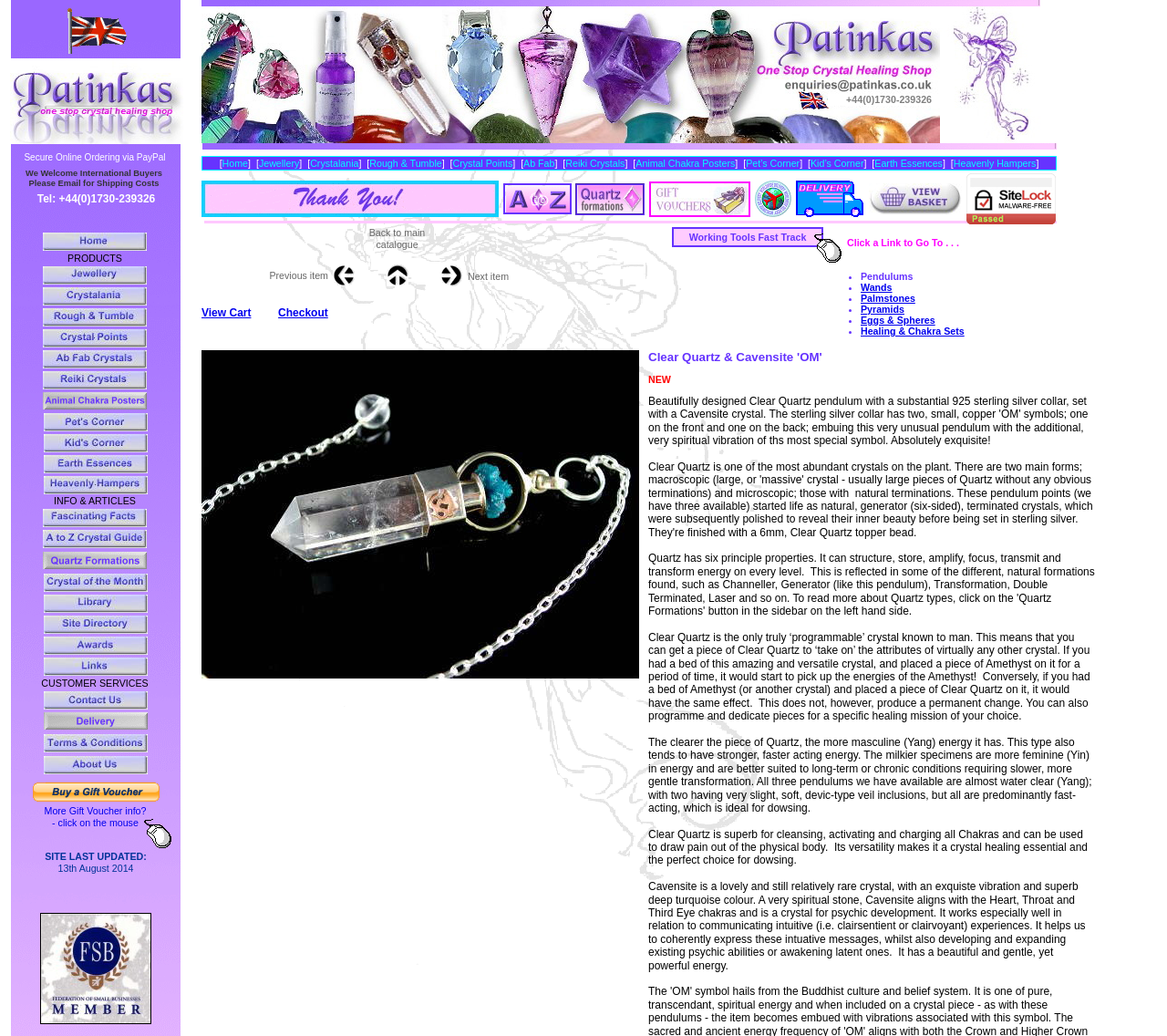Show the bounding box coordinates of the element that should be clicked to complete the task: "Click on the 'Checkout' link".

[0.238, 0.296, 0.281, 0.308]